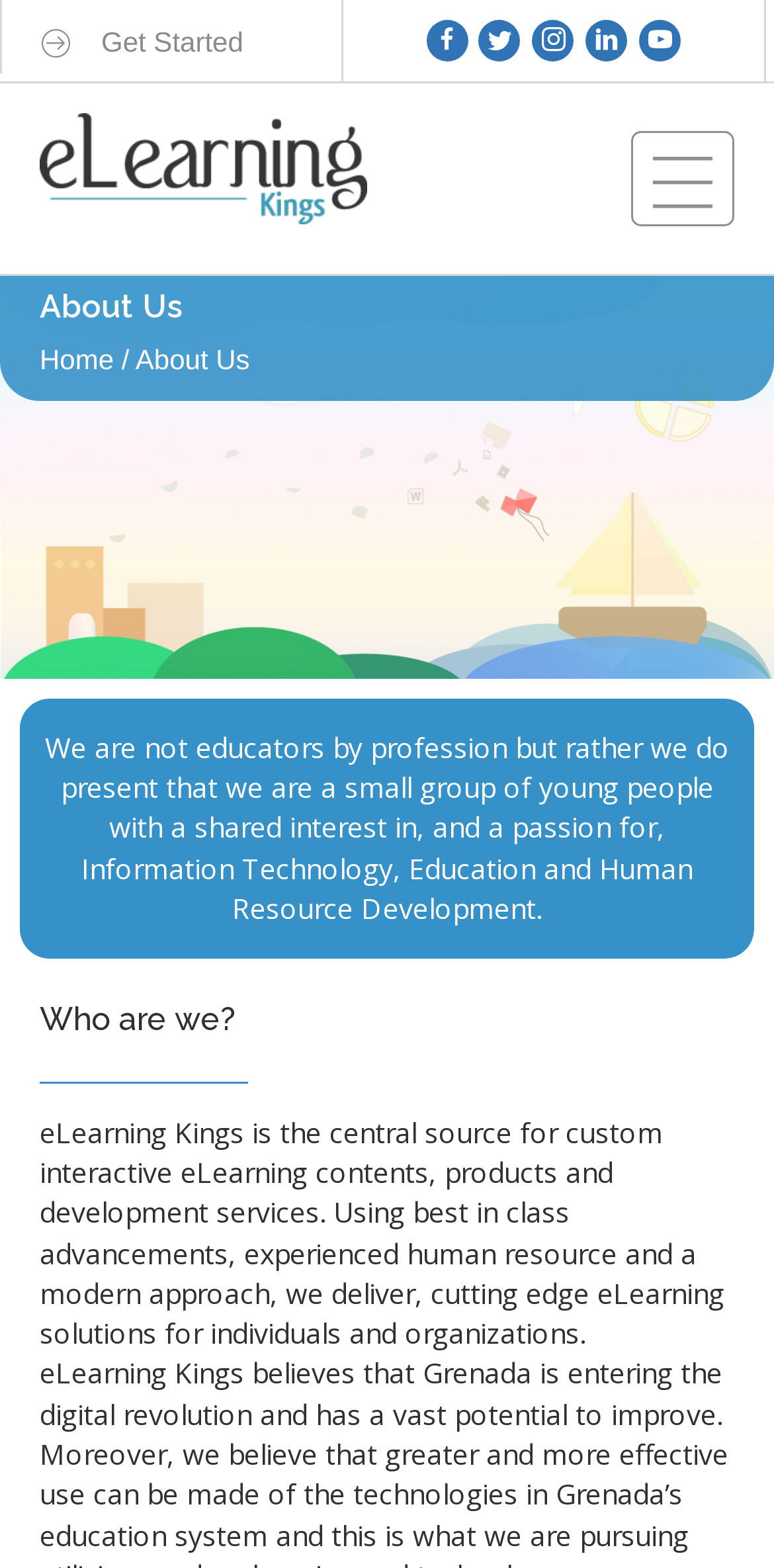What is the name of the company?
Use the information from the image to give a detailed answer to the question.

The name of the company can be found in the logo image at the top left of the page, which is described as 'eLearningKingsLogo'.